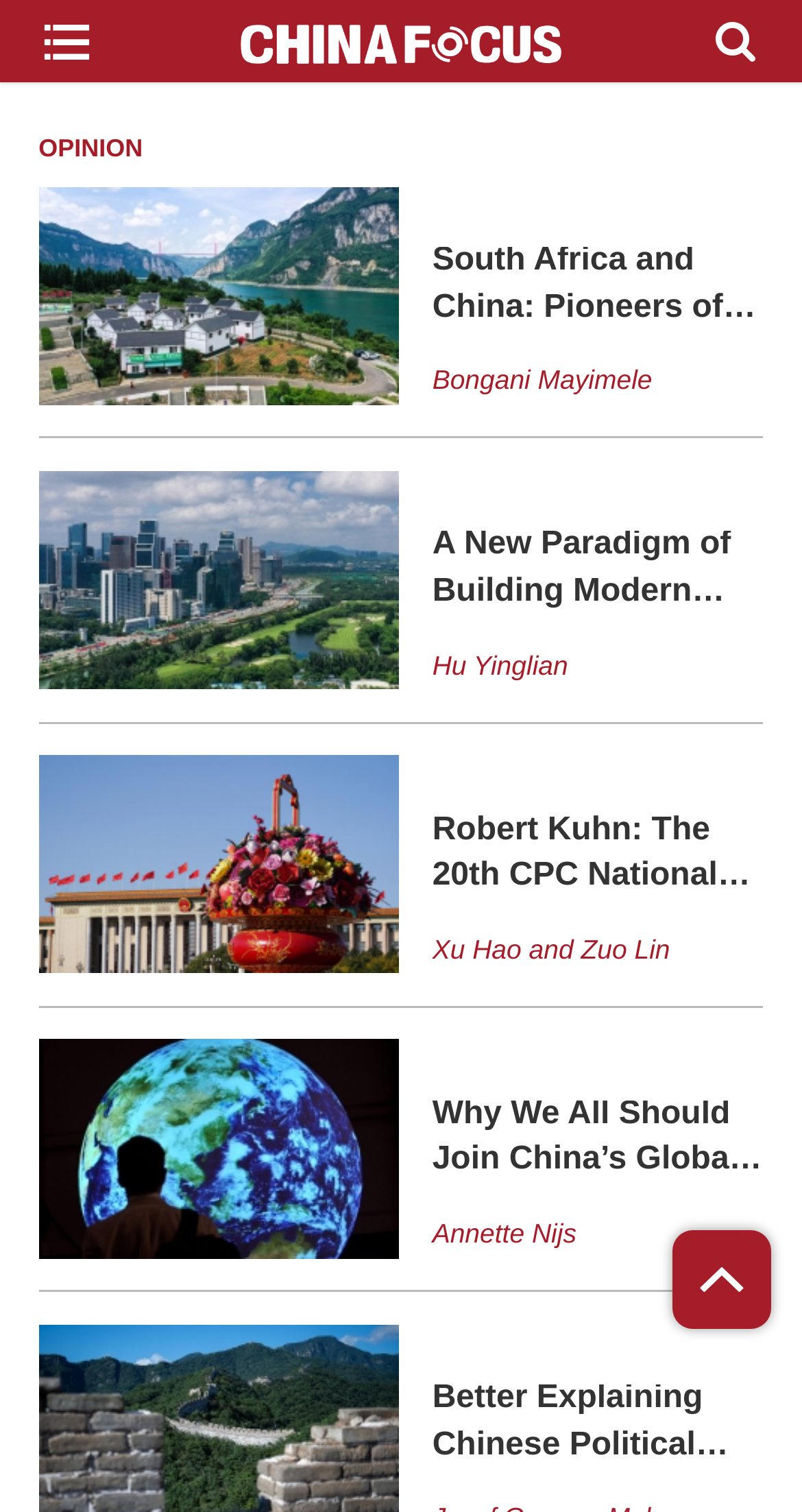Identify the bounding box coordinates for the element you need to click to achieve the following task: "Click on the 'China Focus' link". The coordinates must be four float values ranging from 0 to 1, formatted as [left, top, right, bottom].

[0.131, 0.0, 0.869, 0.054]